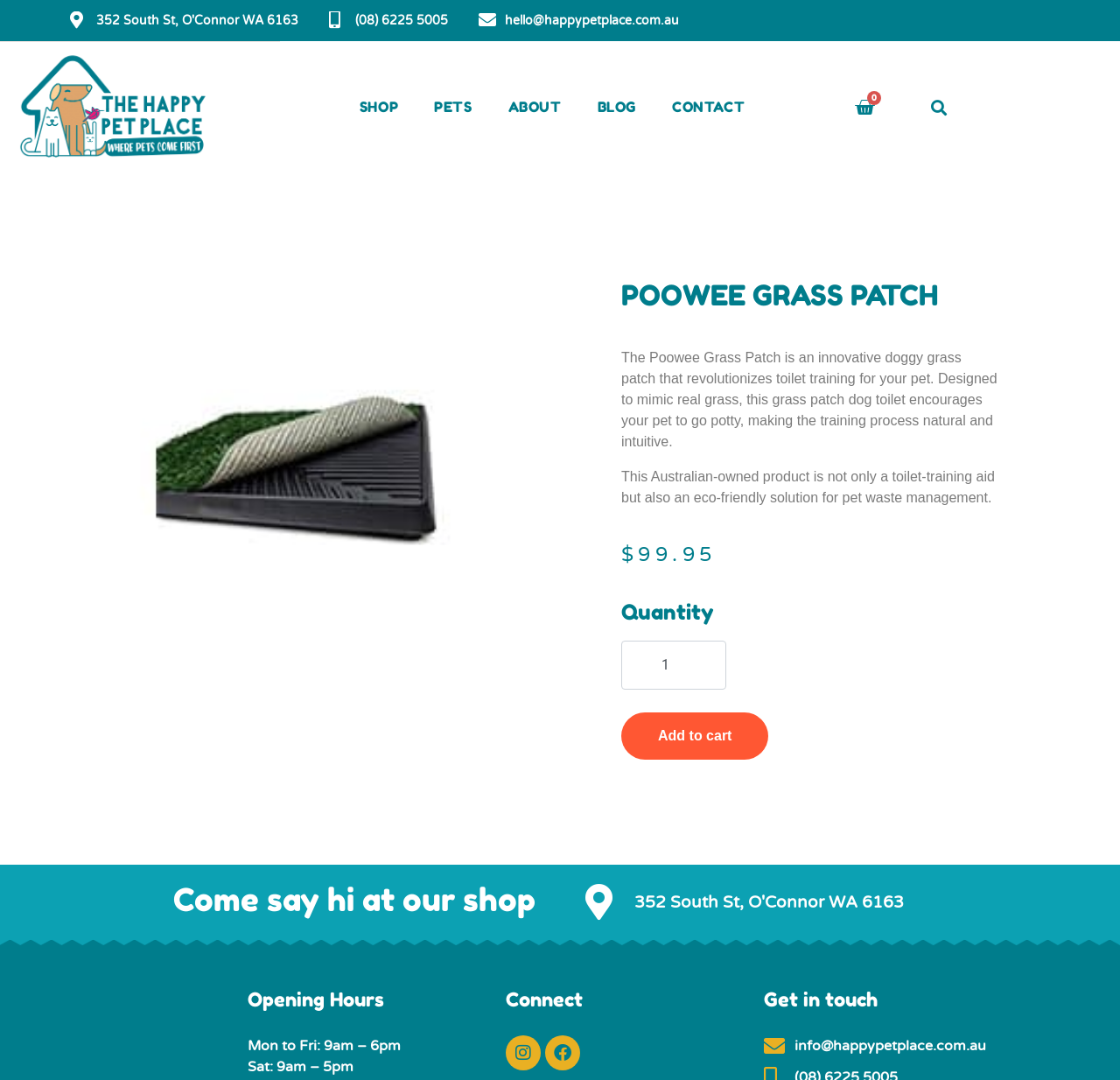What is the price of the Poowee Grass Patch?
Refer to the screenshot and deliver a thorough answer to the question presented.

I found the price by looking at the product description section, where the price is usually displayed. The price is written in a static text element with the content '$99.95'.